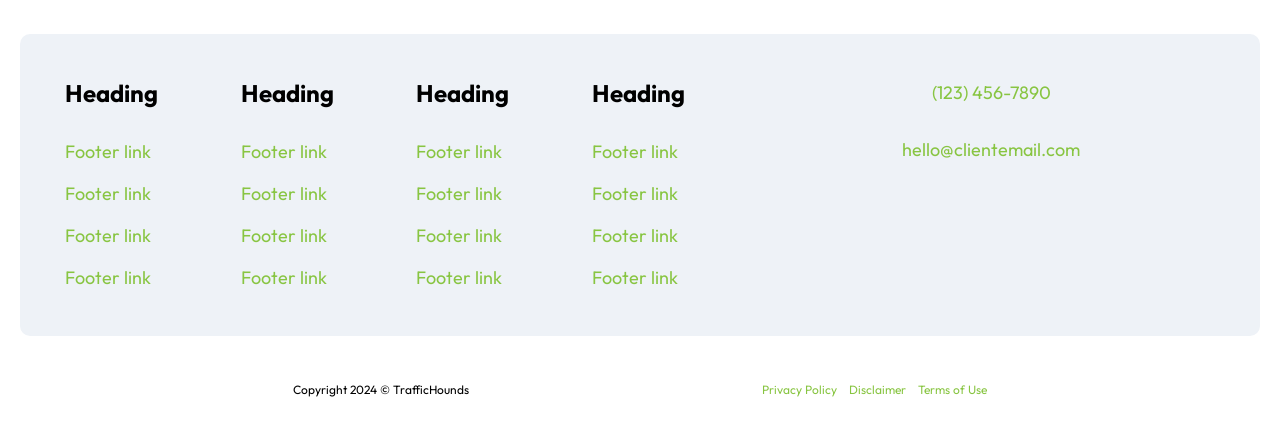Could you determine the bounding box coordinates of the clickable element to complete the instruction: "Click the Disclaimer link"? Provide the coordinates as four float numbers between 0 and 1, i.e., [left, top, right, bottom].

[0.663, 0.897, 0.708, 0.94]